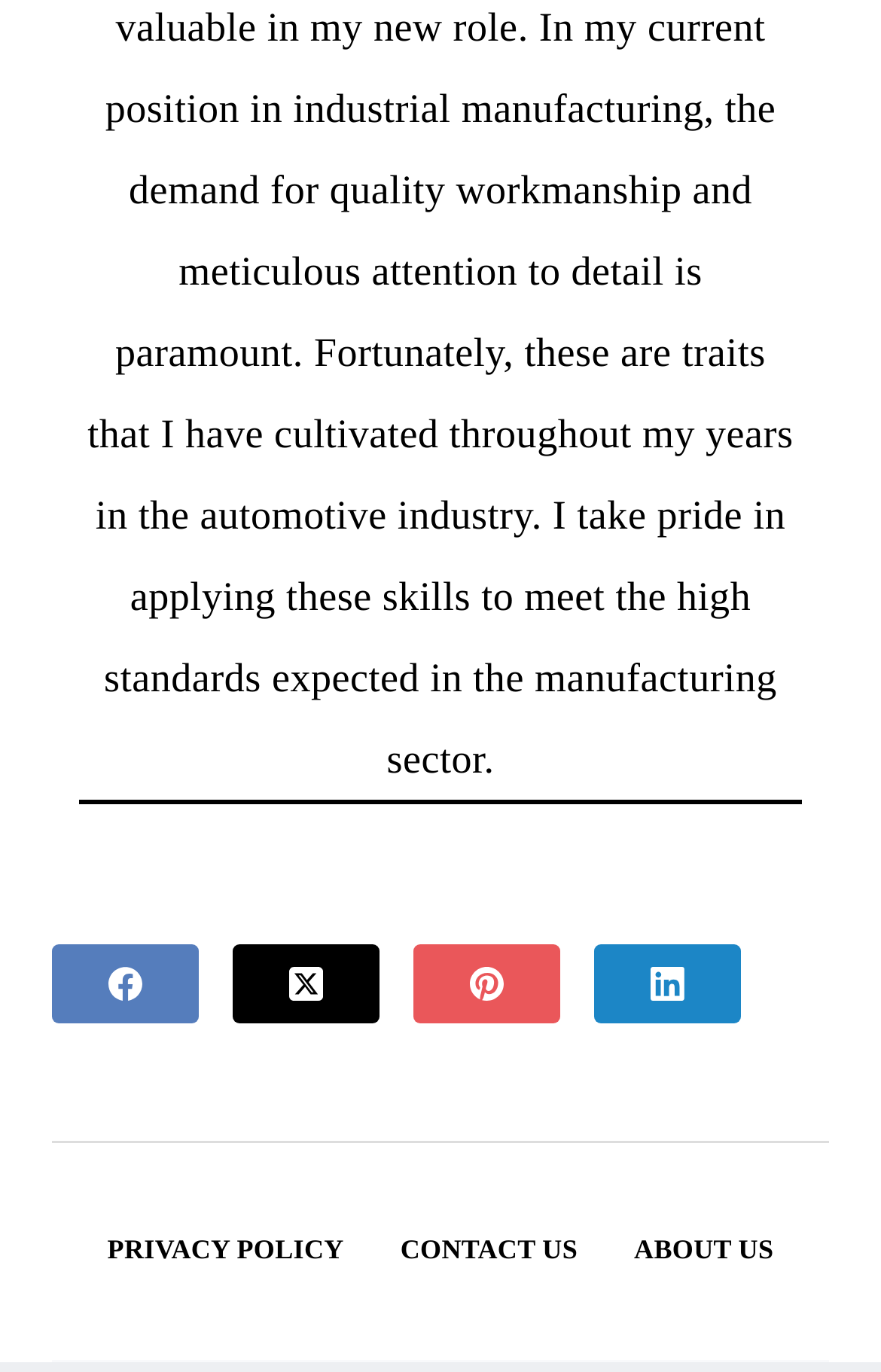How many menu items are in the footer menu?
Refer to the image and respond with a one-word or short-phrase answer.

3